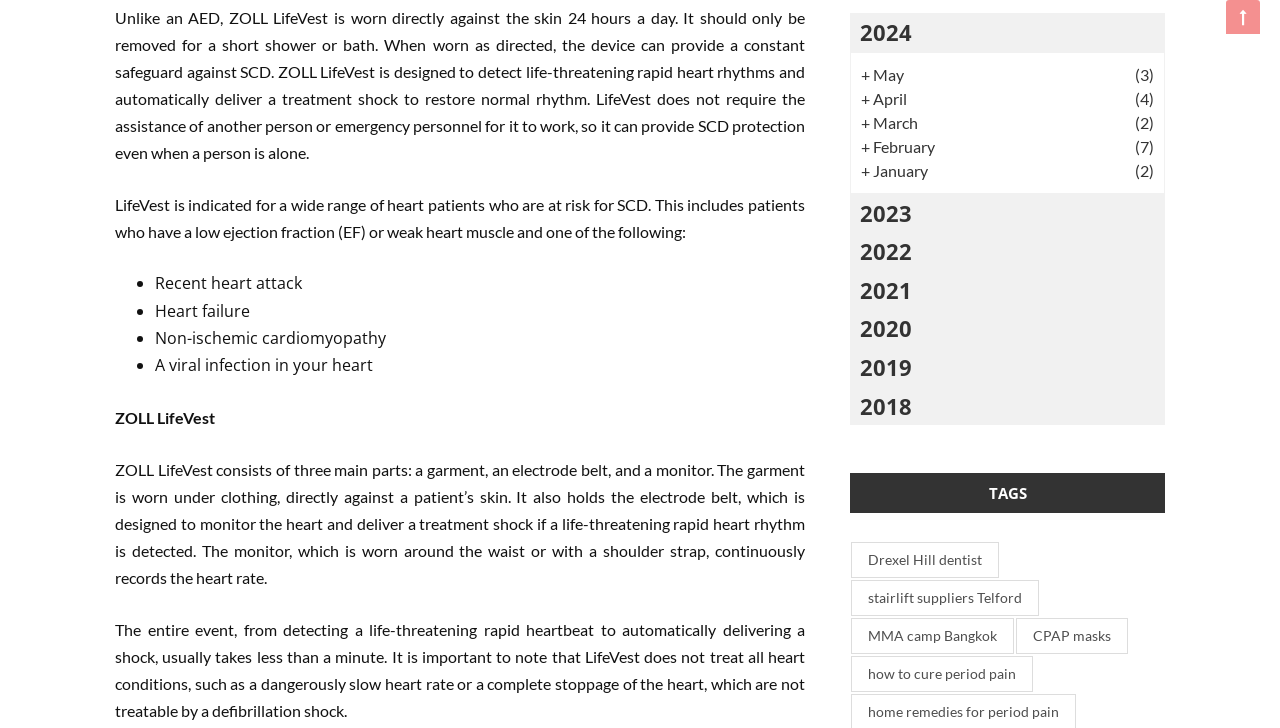Identify the bounding box coordinates of the section that should be clicked to achieve the task described: "Click 2024".

[0.664, 0.018, 0.91, 0.071]